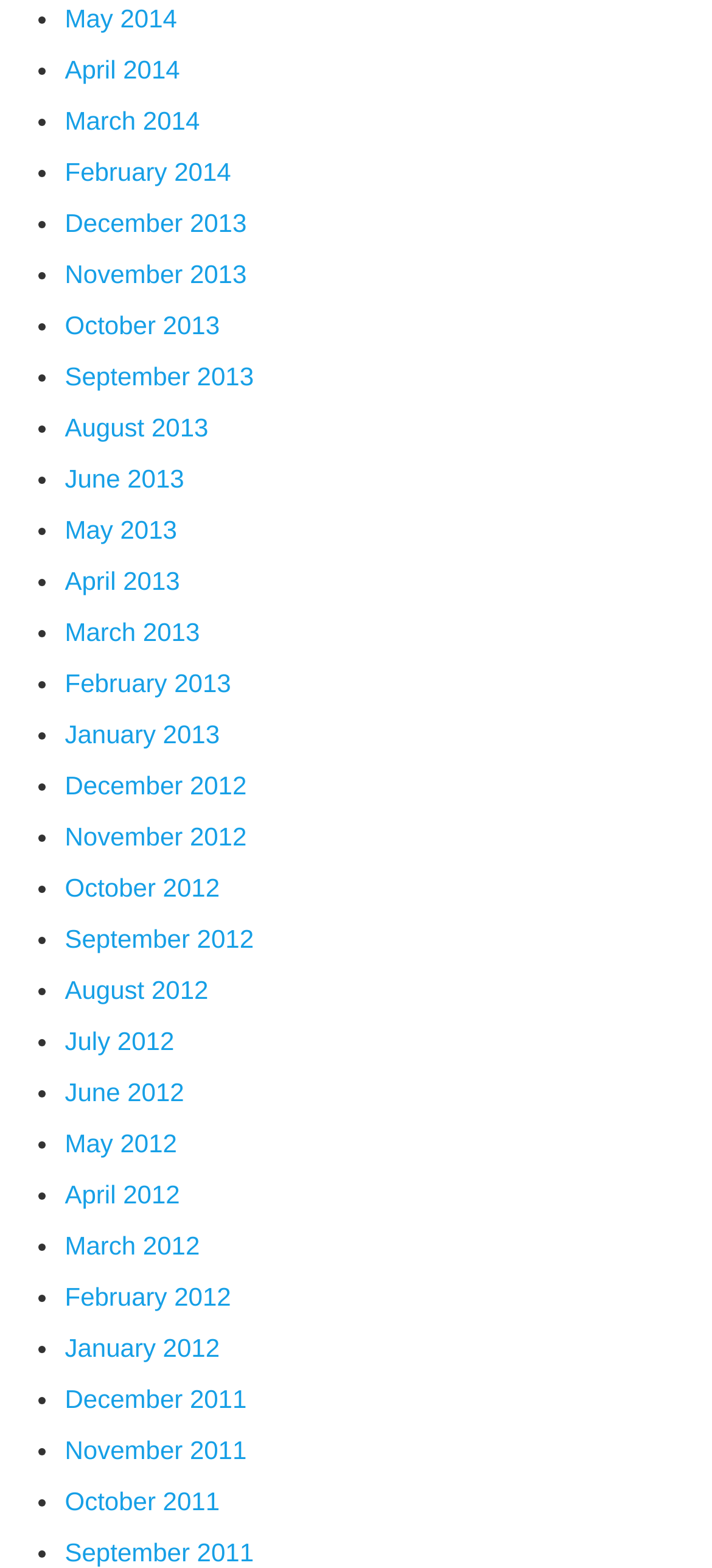Provide your answer in a single word or phrase: 
How many links are on this webpage?

49